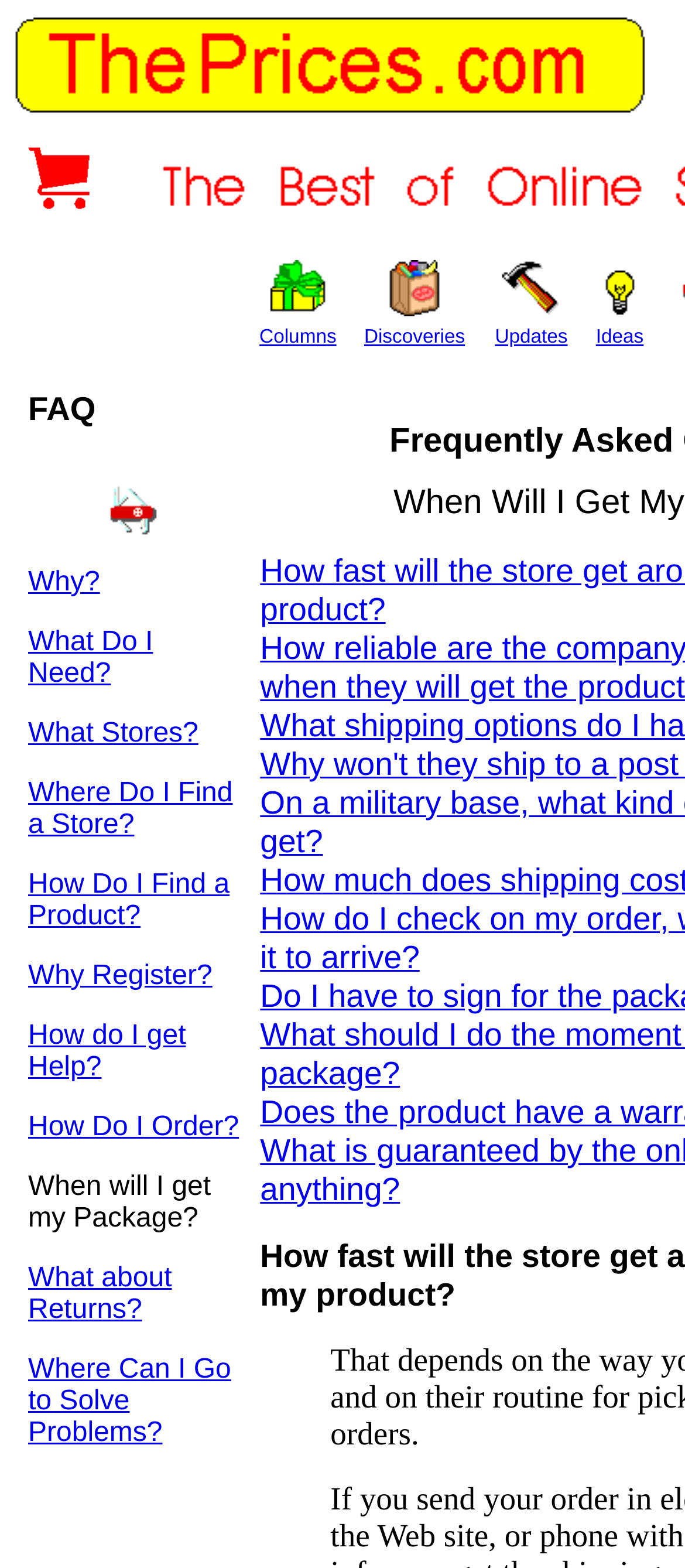Locate the bounding box coordinates of the region to be clicked to comply with the following instruction: "Click the 'Columns' link". The coordinates must be four float numbers between 0 and 1, in the form [left, top, right, bottom].

[0.364, 0.206, 0.506, 0.238]